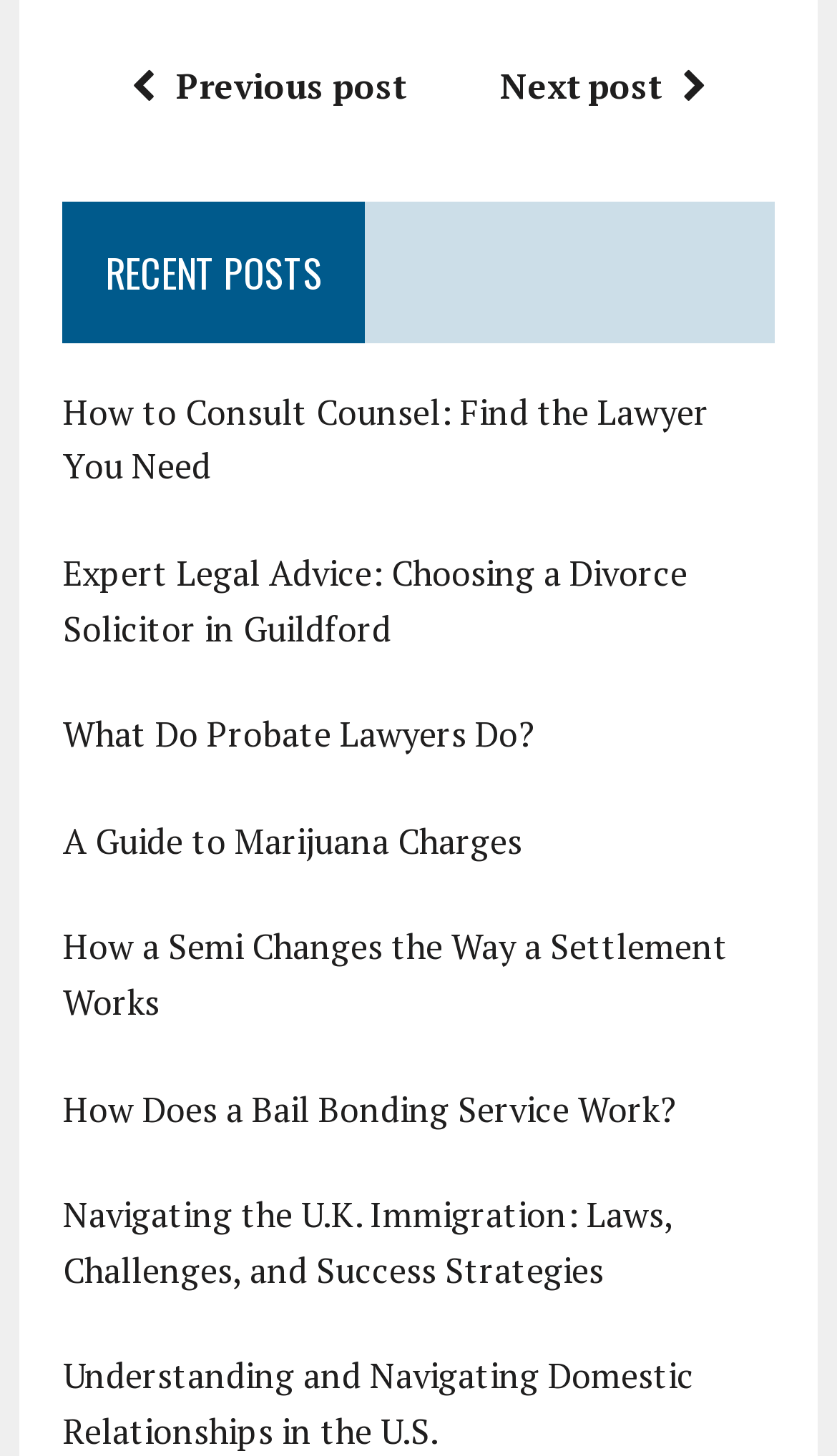Reply to the question with a single word or phrase:
What is the topic of the last listed post?

Domestic relationships